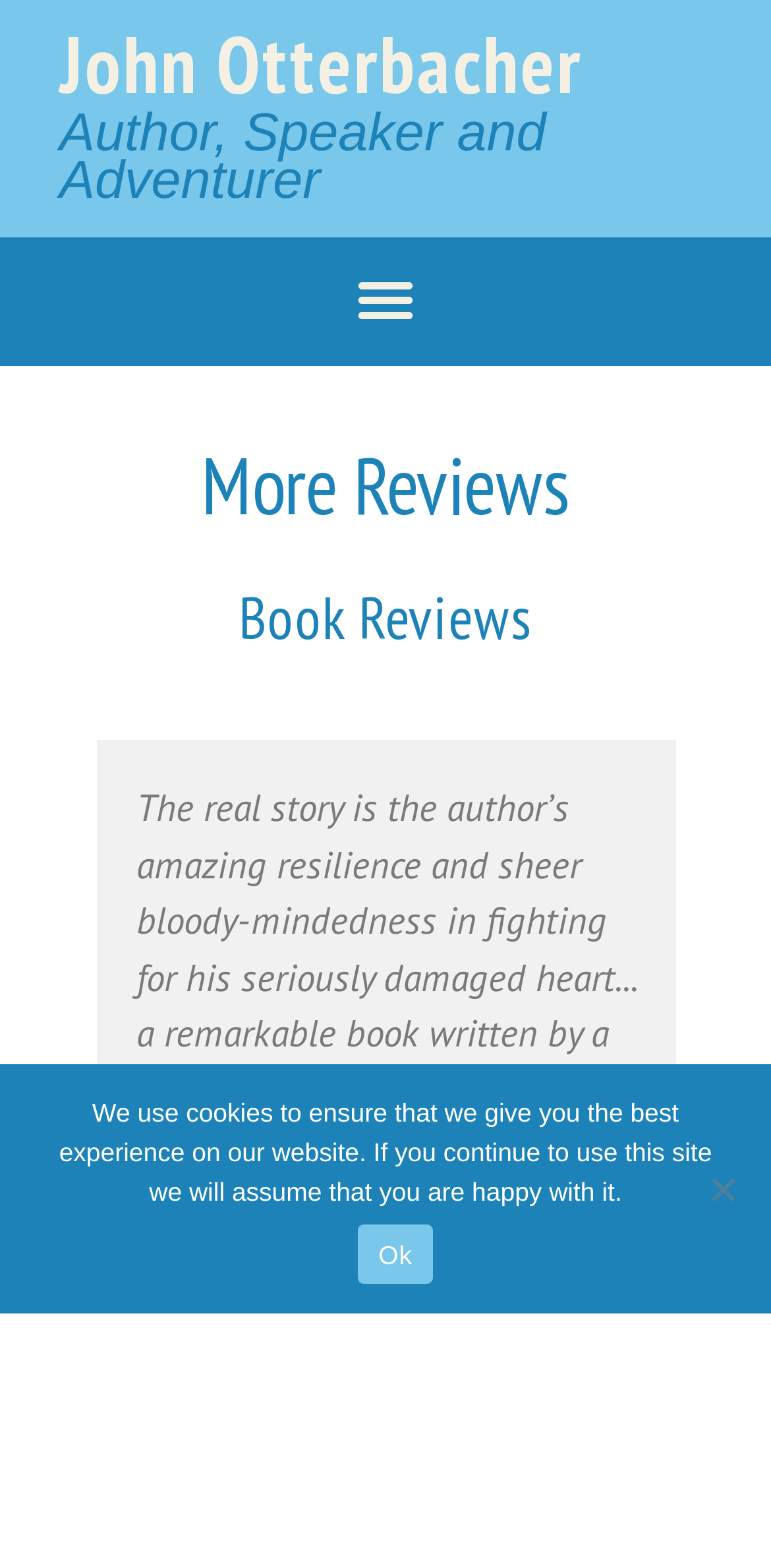What is the purpose of the cookie notice?
Carefully analyze the image and provide a thorough answer to the question.

The dialog 'Cookie Notice' contains a message about cookie usage, indicating that its purpose is to inform users about the website's cookie policy.